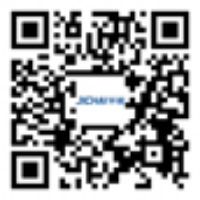Offer an in-depth caption of the image, mentioning all notable aspects.

The image displayed is a QR code featuring the text "JZNHY" prominently at its center. QR codes like this are commonly used for efficiently directing users to websites or applications when scanned with a smartphone or other compatible device. This specific QR code may relate to the company mentioned in the surrounding text, 济南济柴环能燃气发电设备有限公司, indicating a connection to gas power generation equipment. Users are encouraged to scan the code for additional information or services offered by the company.